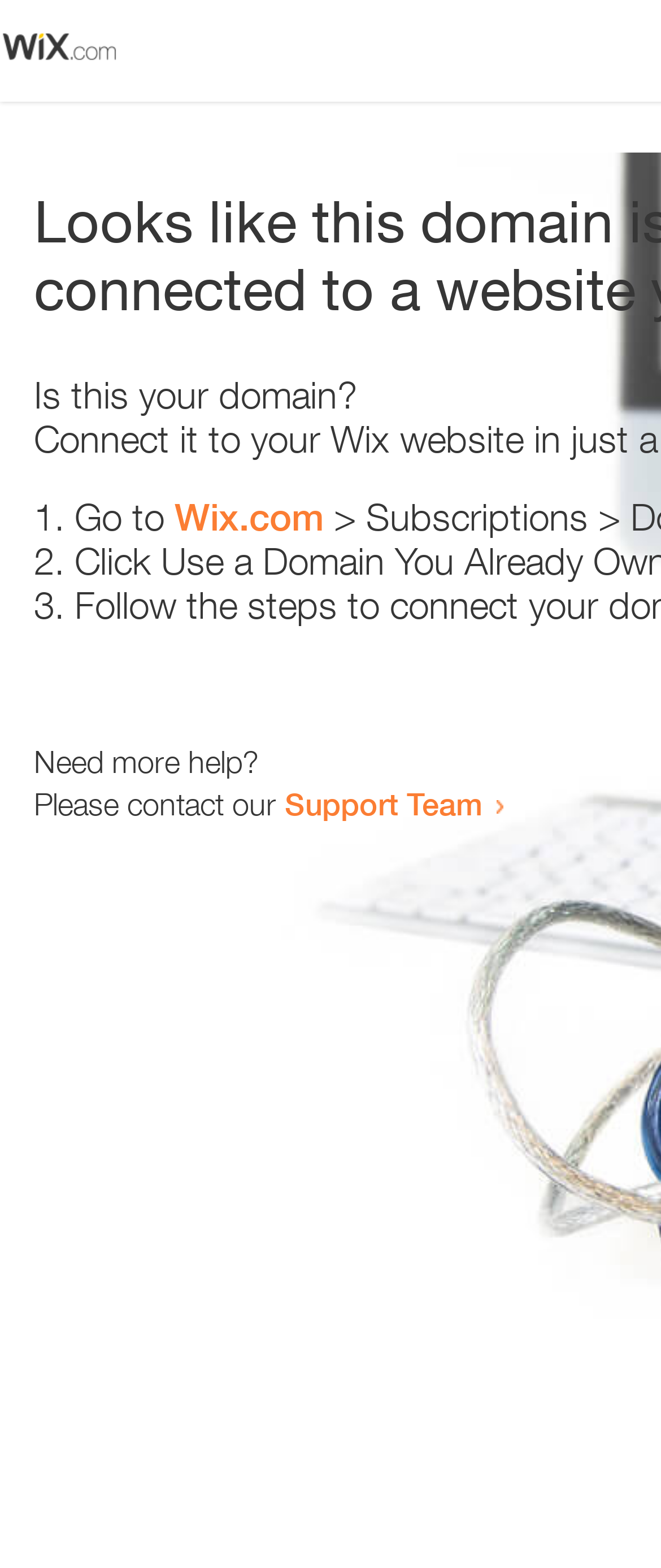Analyze the image and deliver a detailed answer to the question: How many steps are provided to resolve the issue?

The webpage contains a list with three list markers ('1.', '2.', '3.'), which suggests that there are three steps provided to resolve the issue. The steps themselves are not explicitly stated, but the presence of the list markers implies that there are three steps to follow.